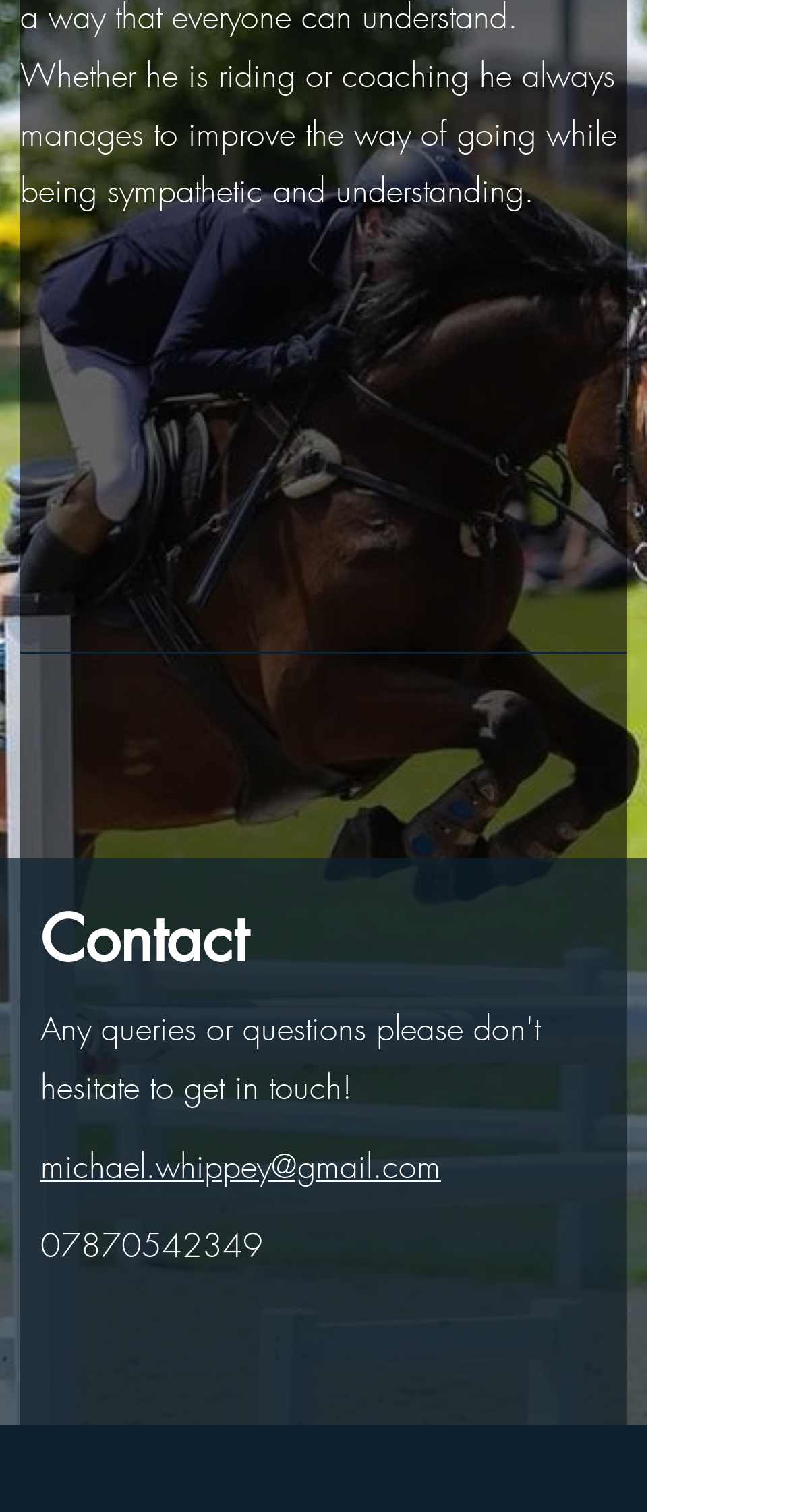What is the contact email?
Could you please answer the question thoroughly and with as much detail as possible?

I found the contact email by looking at the link element with the text 'michael.whippey@gmail.com' which is located below the 'Contact' heading.